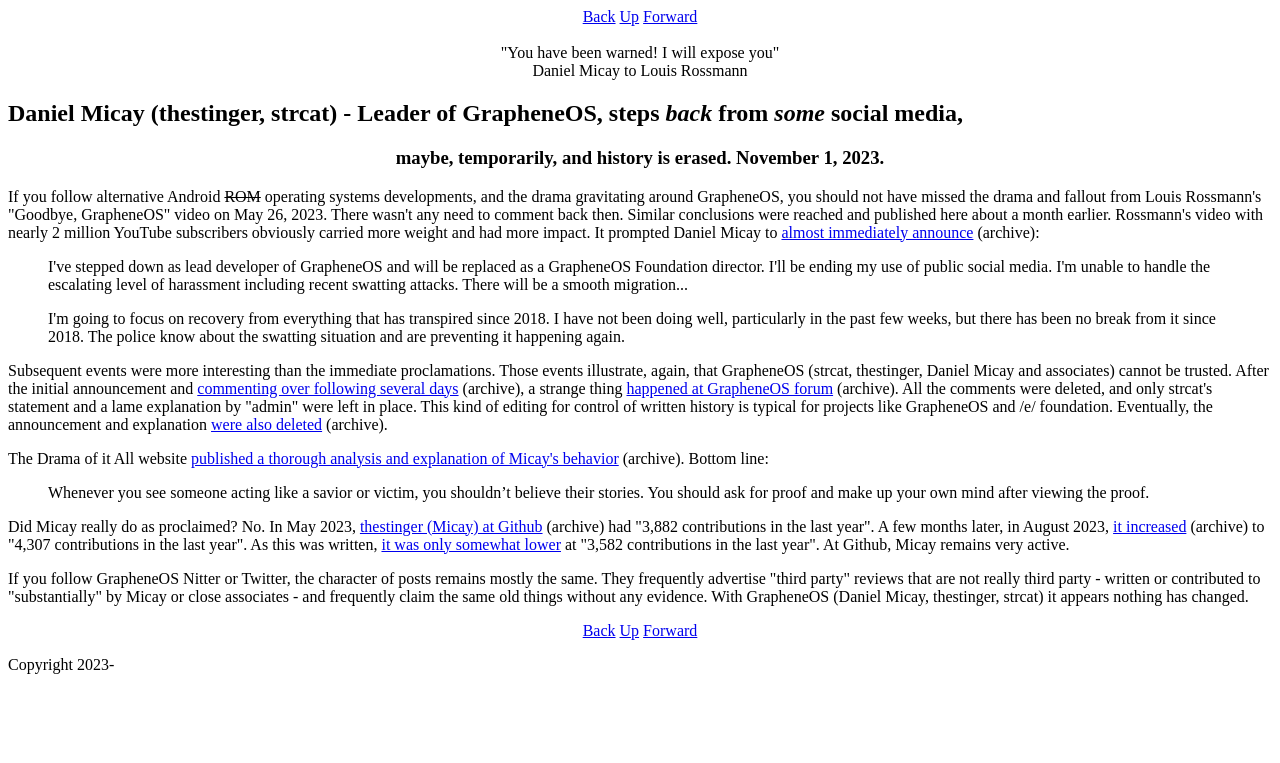Please identify the bounding box coordinates of the element that needs to be clicked to execute the following command: "Click the 'Home' link". Provide the bounding box using four float numbers between 0 and 1, formatted as [left, top, right, bottom].

None